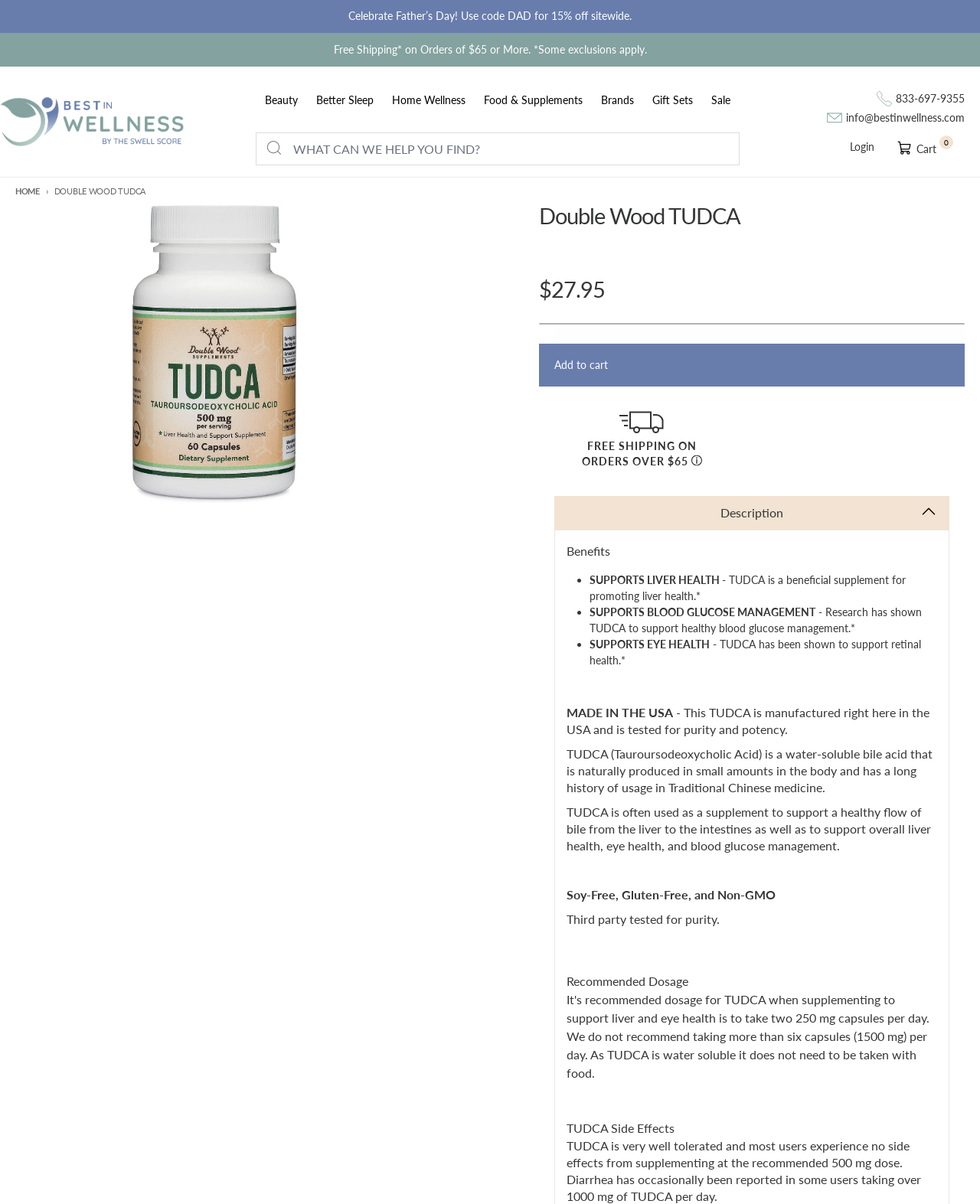Describe in detail what you see on the webpage.

This webpage is about a product called Double Wood TUDCA, a supplement that supports overall liver health, eye health, and blood glucose management. At the top of the page, there are two promotional banners: one announcing a Father's Day sale with a 15% discount code, and another promoting free shipping on orders over $65. Below these banners, there are six navigation links to different categories, including Beauty, Better Sleep, and Food & Supplements.

On the left side of the page, there is a search bar with a "Search" button. Above the search bar, there are two phone numbers and email addresses, along with their corresponding icons. On the right side of the page, there is a cart icon with a "0" indicator, suggesting that the cart is empty.

The main content of the page is divided into sections. The first section displays the product image, with a heading that reads "Double Wood TUDCA" and a price tag of $27.95. Below the product image, there is a call-to-action button to add the product to the cart.

The next section is the product description, which highlights the benefits of TUDCA, including supporting liver health, blood glucose management, and eye health. The description also mentions that the product is made in the USA, is soy-free, gluten-free, and non-GMO, and is third-party tested for purity.

Further down the page, there are sections on recommended dosage and potential side effects. The side effects section notes that TUDCA is well-tolerated, but diarrhea has been reported in some users taking high doses.

Throughout the page, there are various icons, images, and graphics that break up the text and make the content more visually appealing.